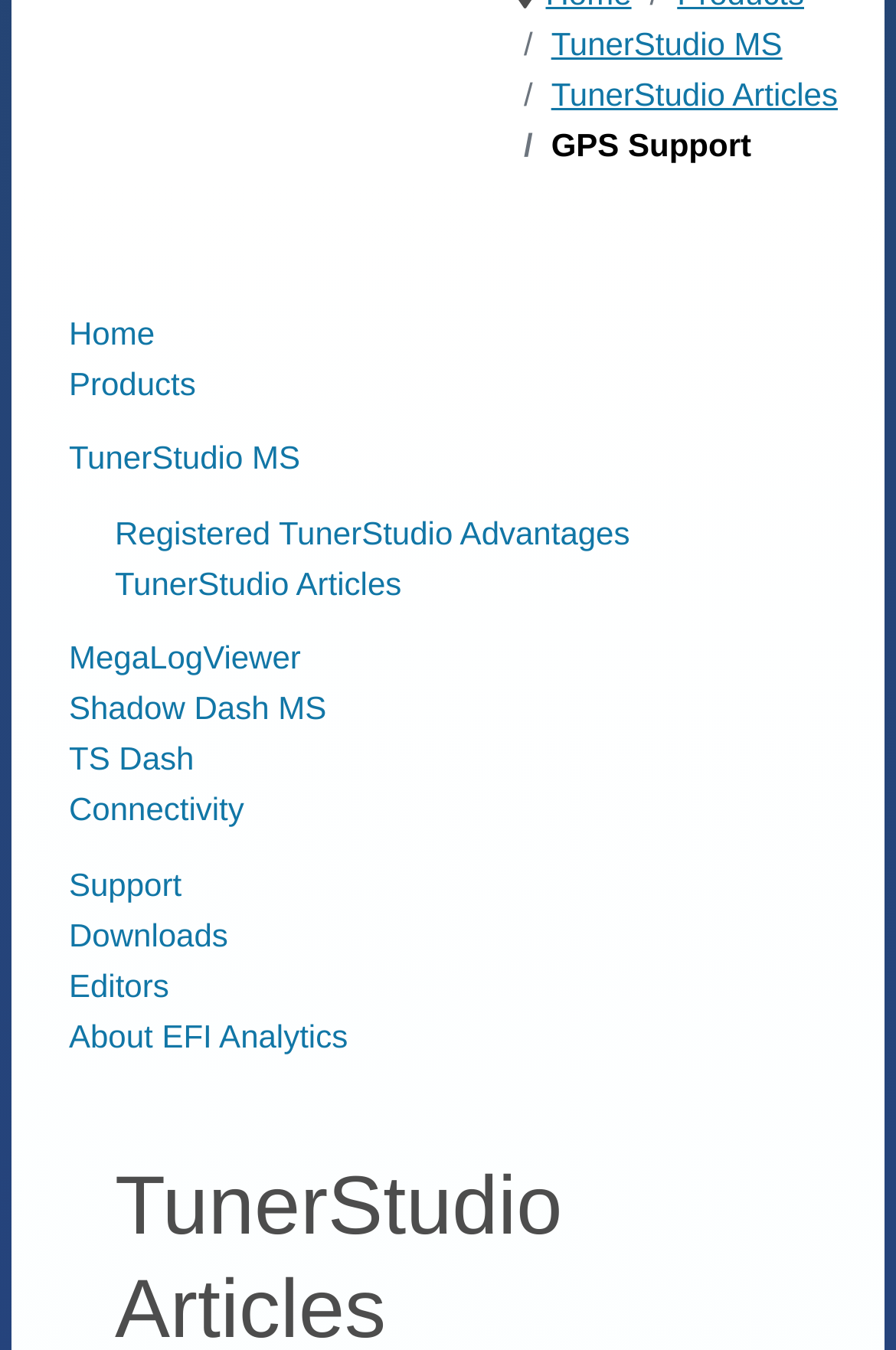Identify the bounding box for the UI element described as: "TunerStudio MS". The coordinates should be four float numbers between 0 and 1, i.e., [left, top, right, bottom].

[0.077, 0.325, 0.335, 0.352]